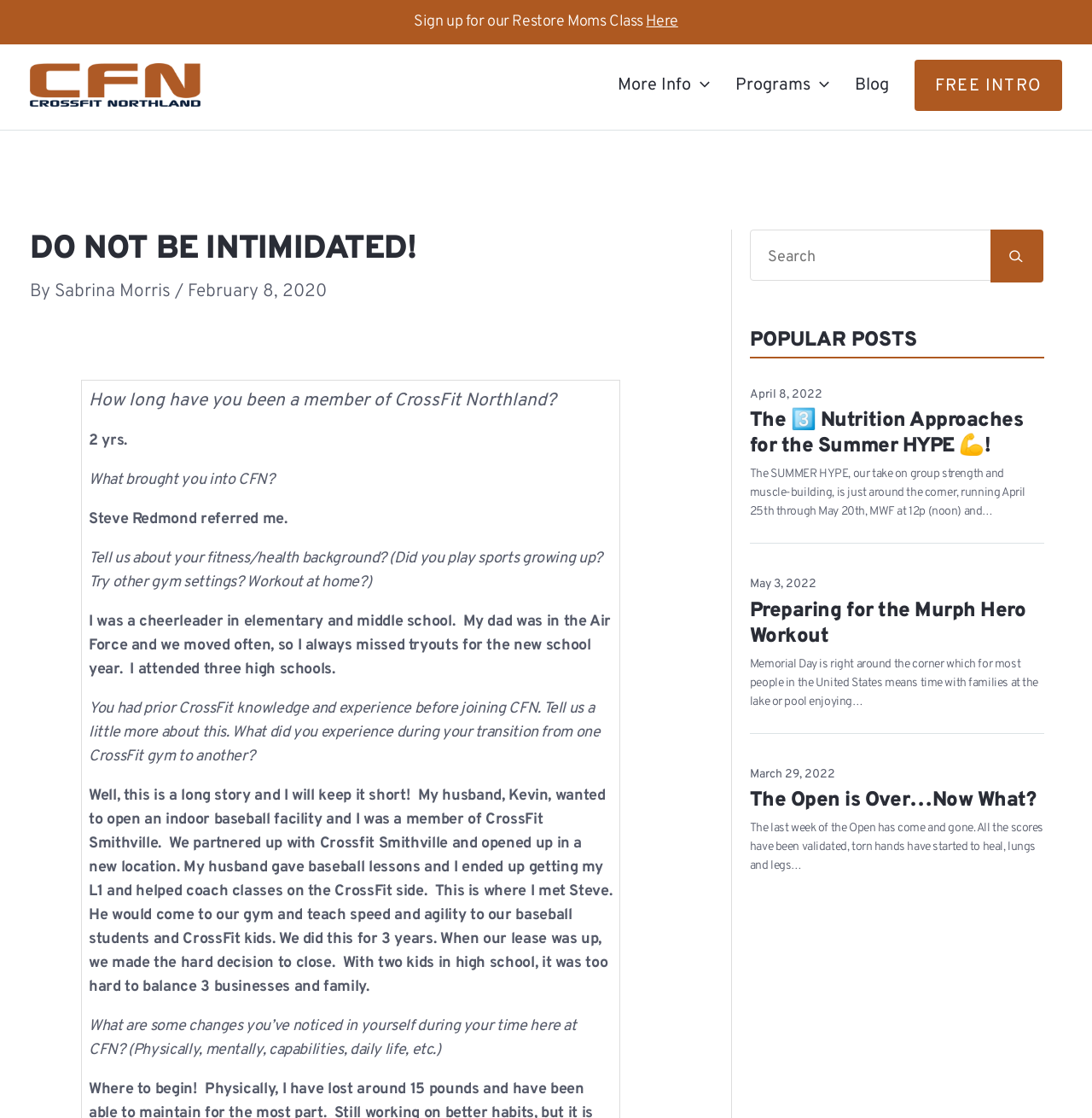Return the bounding box coordinates of the UI element that corresponds to this description: "More Info". The coordinates must be given as four float numbers in the range of 0 and 1, [left, top, right, bottom].

[0.554, 0.053, 0.662, 0.099]